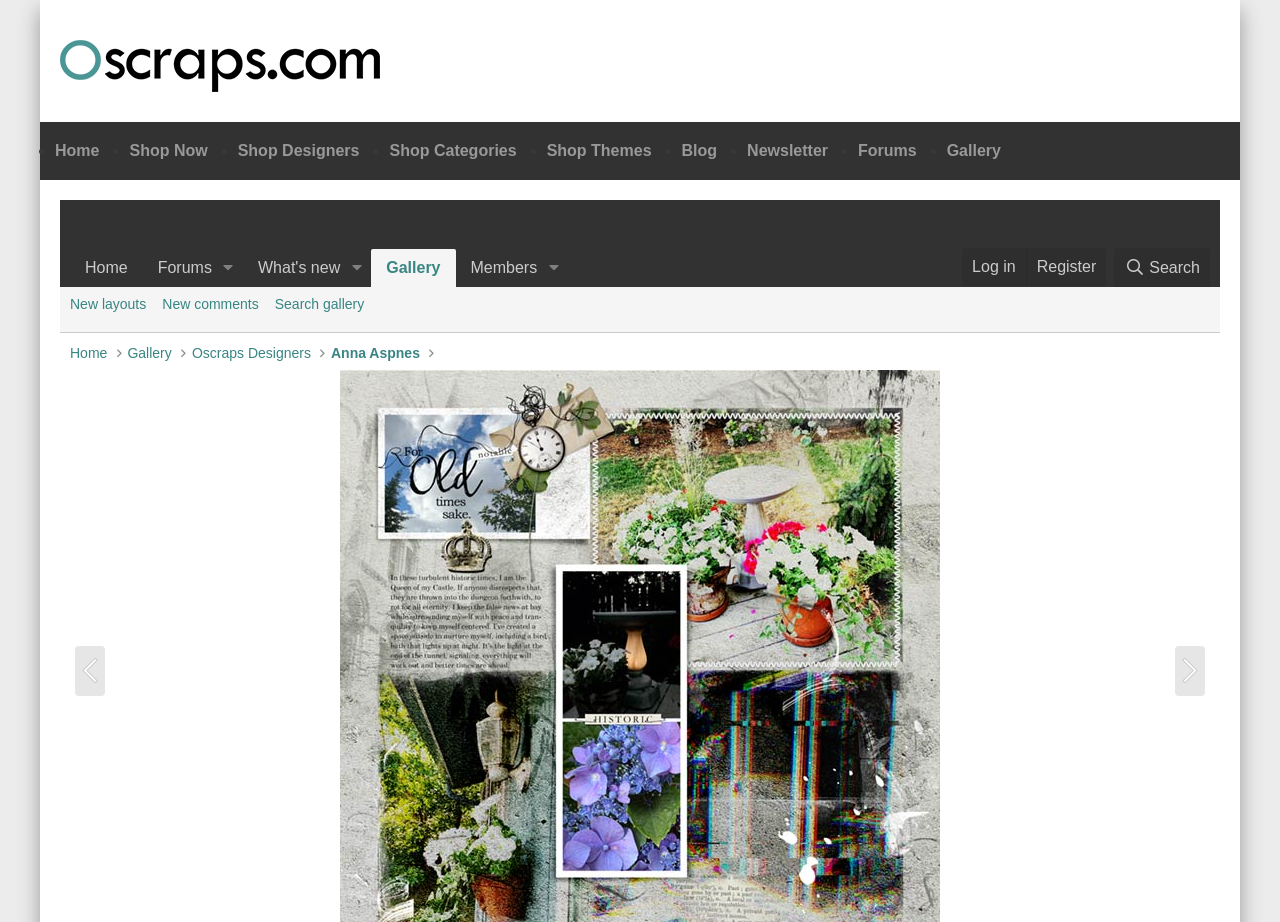Please determine the bounding box coordinates for the element that should be clicked to follow these instructions: "Click on the 'Home' link".

[0.043, 0.154, 0.078, 0.172]